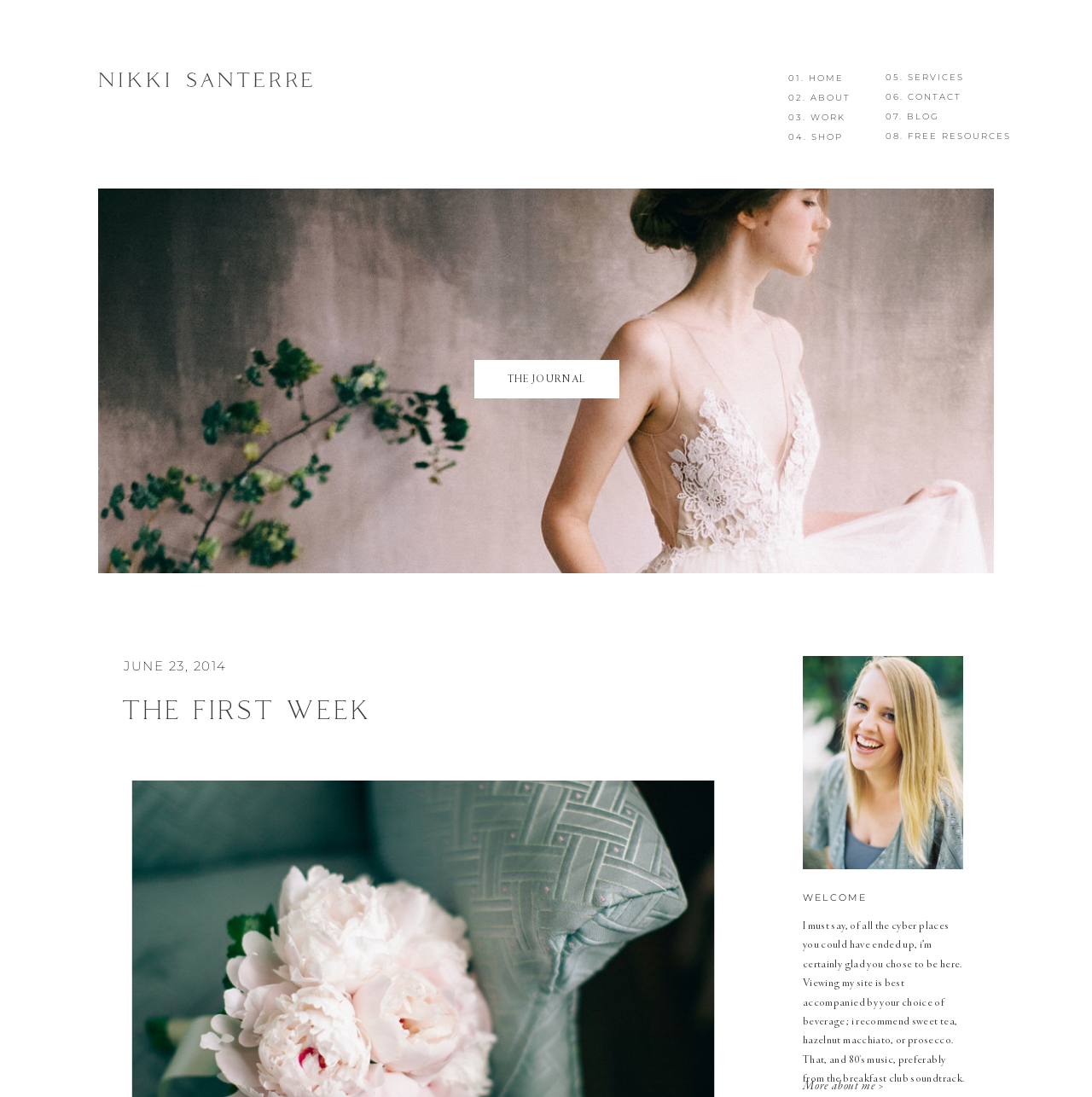Identify and provide the bounding box coordinates of the UI element described: "07. Blog". The coordinates should be formatted as [left, top, right, bottom], with each number being a float between 0 and 1.

[0.811, 0.1, 0.891, 0.117]